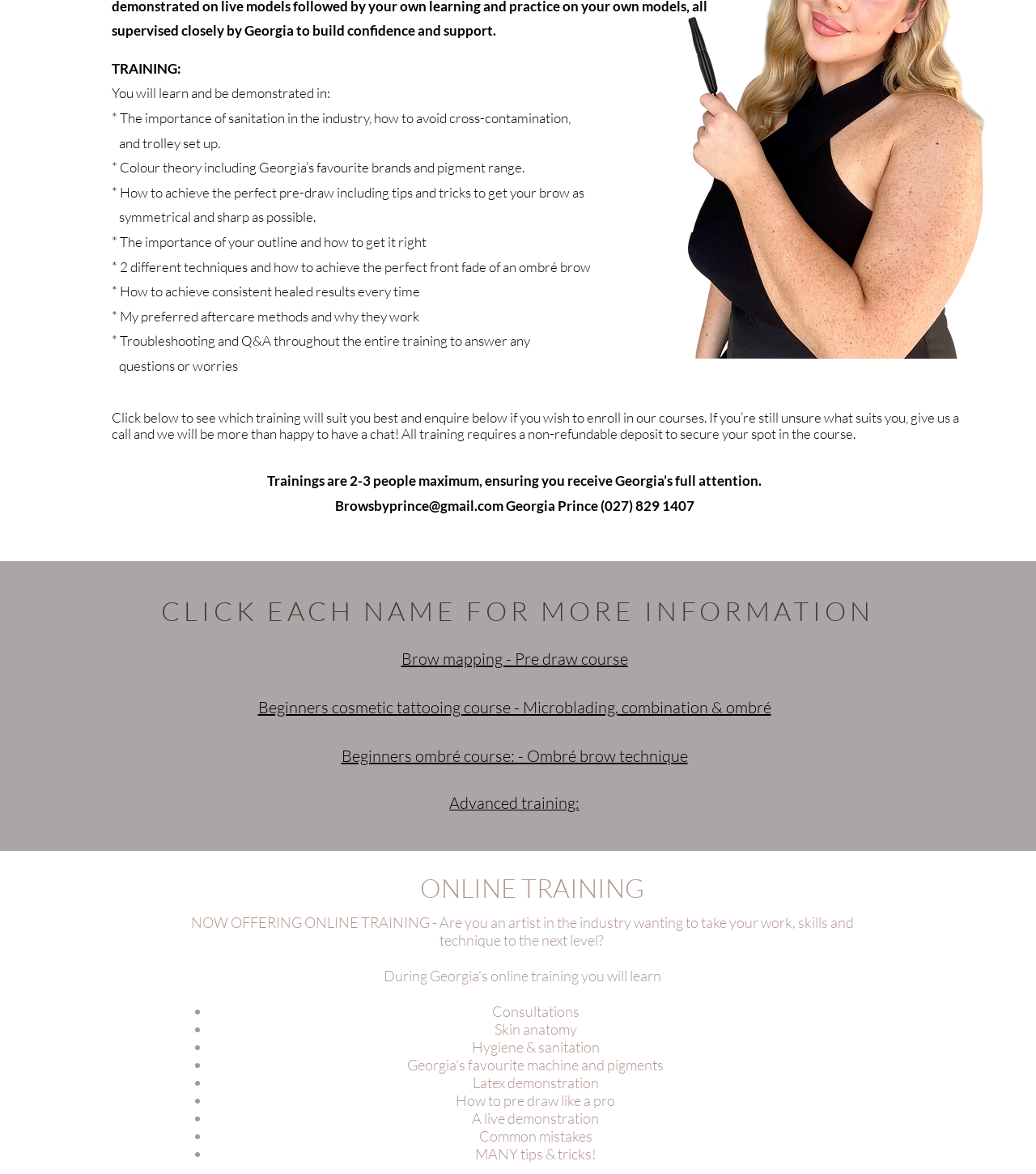How many people are in each training session?
Provide a one-word or short-phrase answer based on the image.

2-3 people